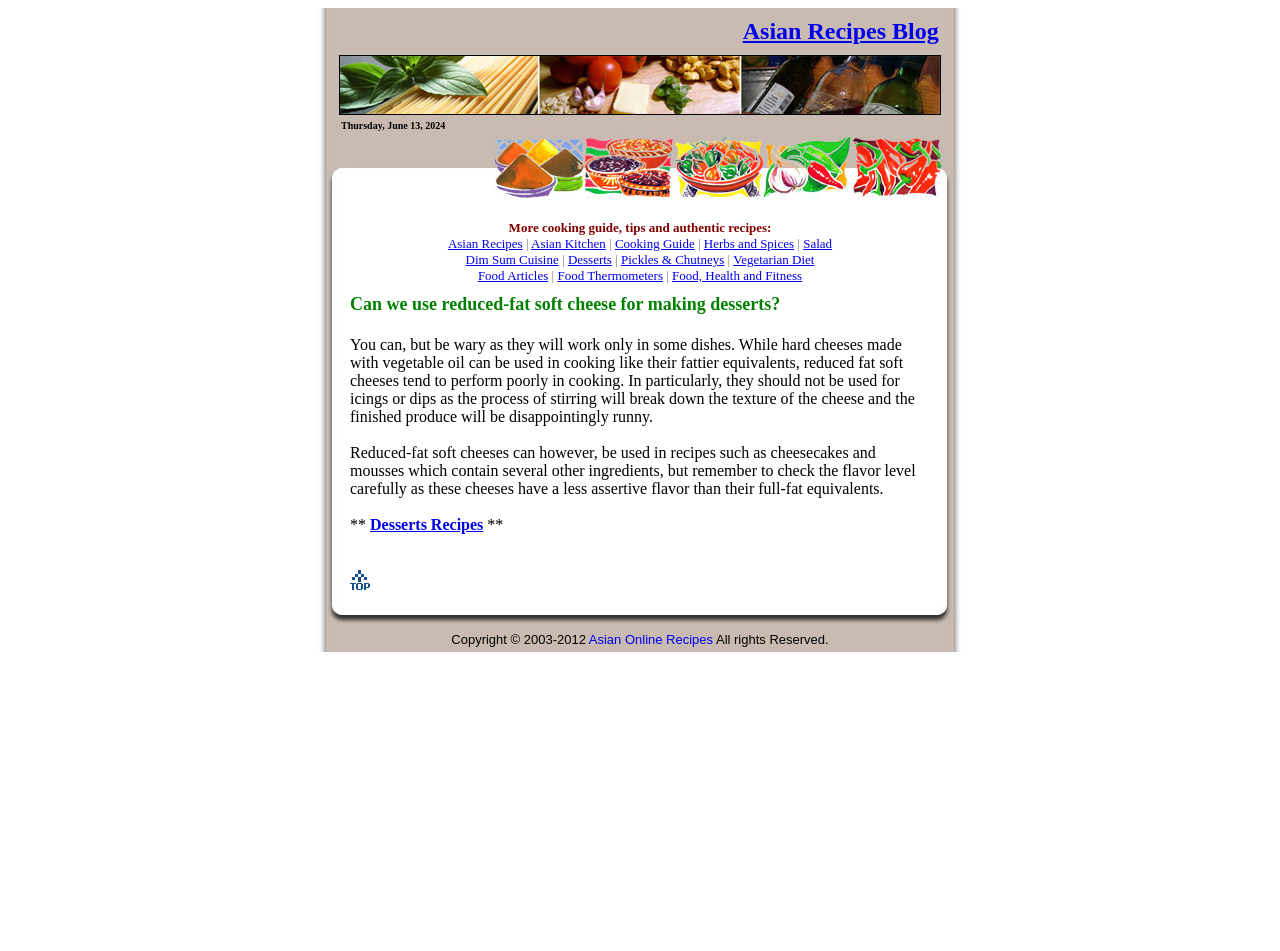Kindly determine the bounding box coordinates of the area that needs to be clicked to fulfill this instruction: "Check the copyright information".

[0.259, 0.66, 0.741, 0.686]